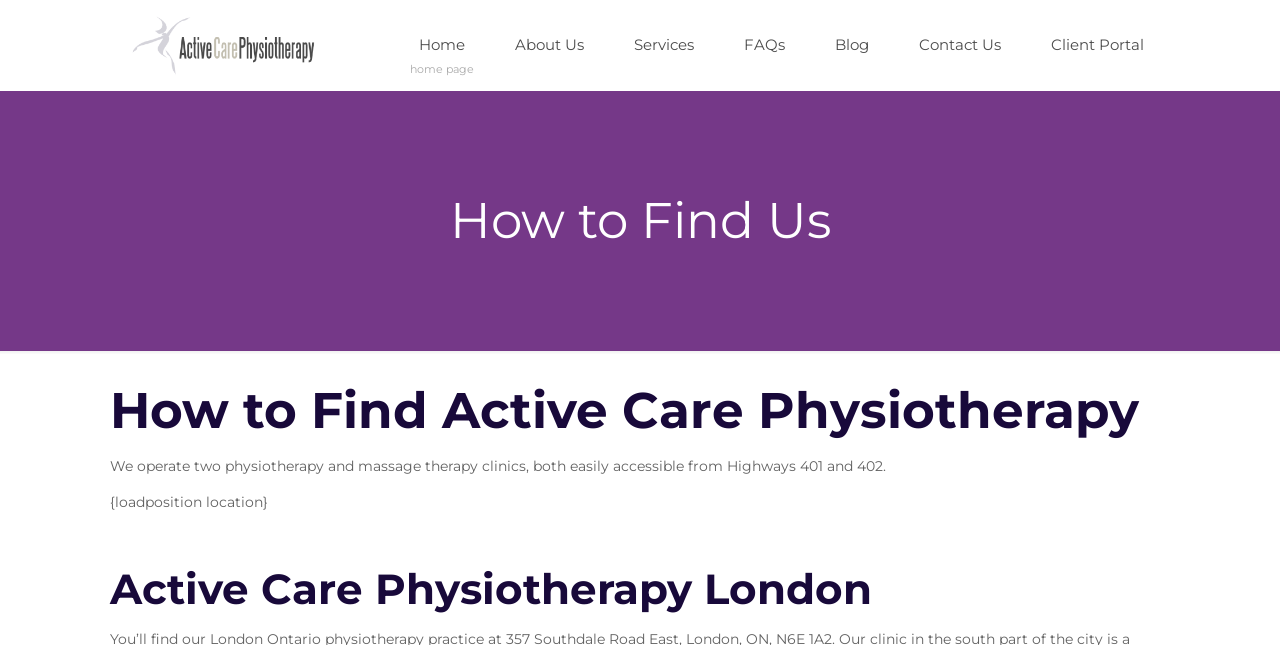Refer to the screenshot and answer the following question in detail:
What is the purpose of the 'Client Portal' link?

I inferred the answer by looking at the link 'Client Portal' which suggests that it is a portal for clients to access their information or services, similar to a login or dashboard.